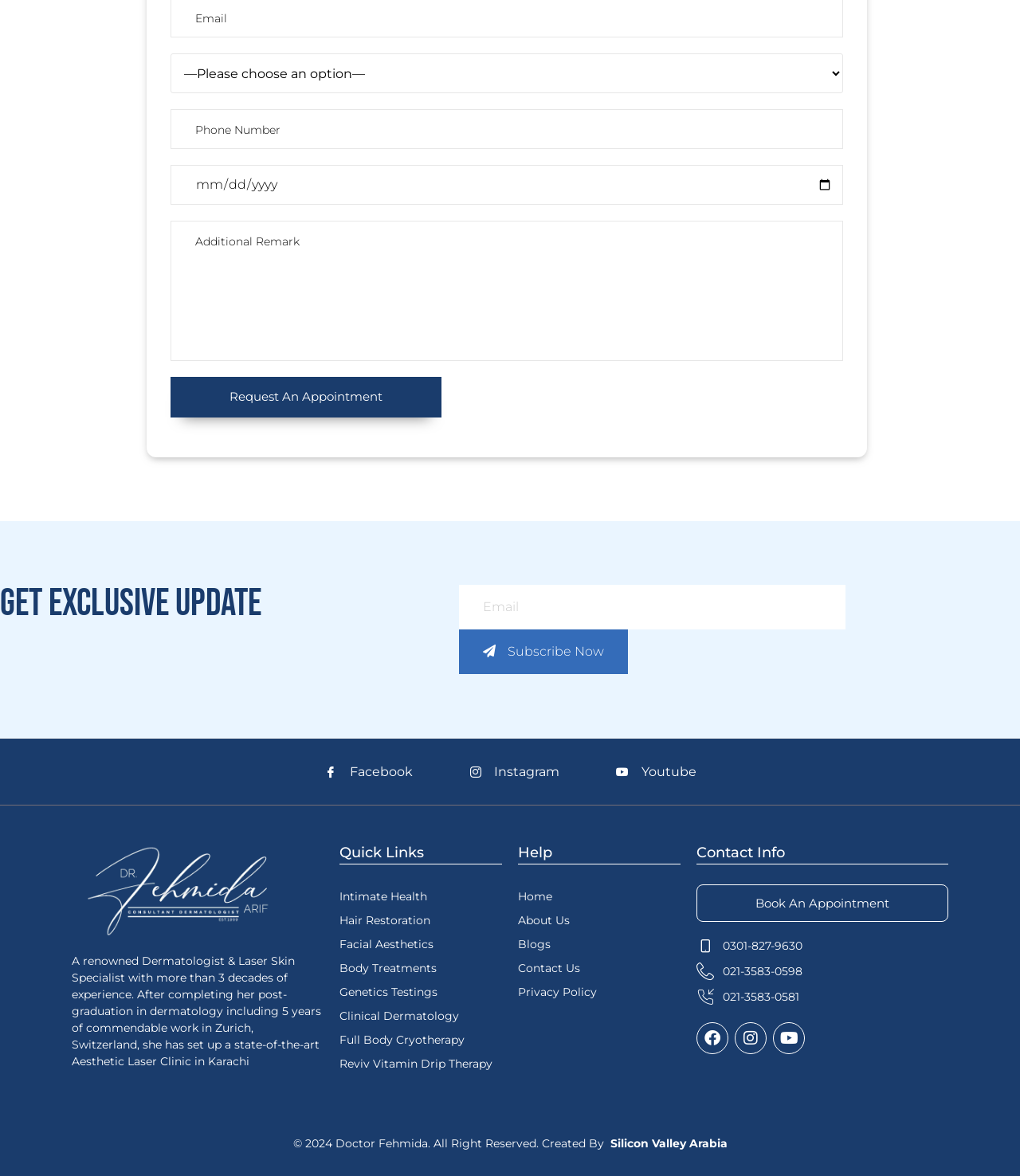Identify the bounding box coordinates of the element that should be clicked to fulfill this task: "Book an appointment". The coordinates should be provided as four float numbers between 0 and 1, i.e., [left, top, right, bottom].

[0.683, 0.752, 0.93, 0.784]